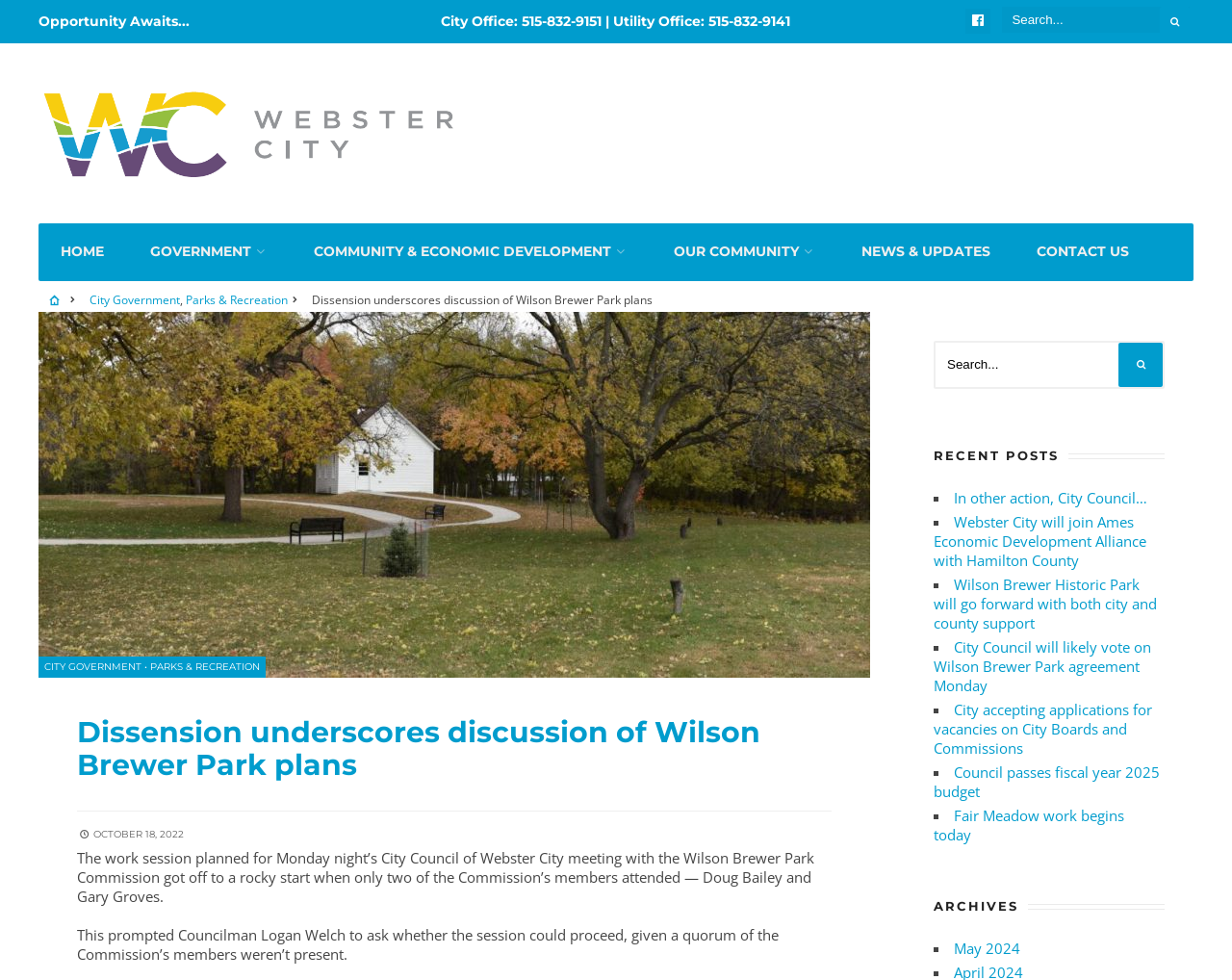What is the date of the article?
Provide an in-depth and detailed answer to the question.

I found the date of the article in the text 'OCTOBER 18, 2022' which is located below the heading 'Dissension underscores discussion of Wilson Brewer Park plans'.